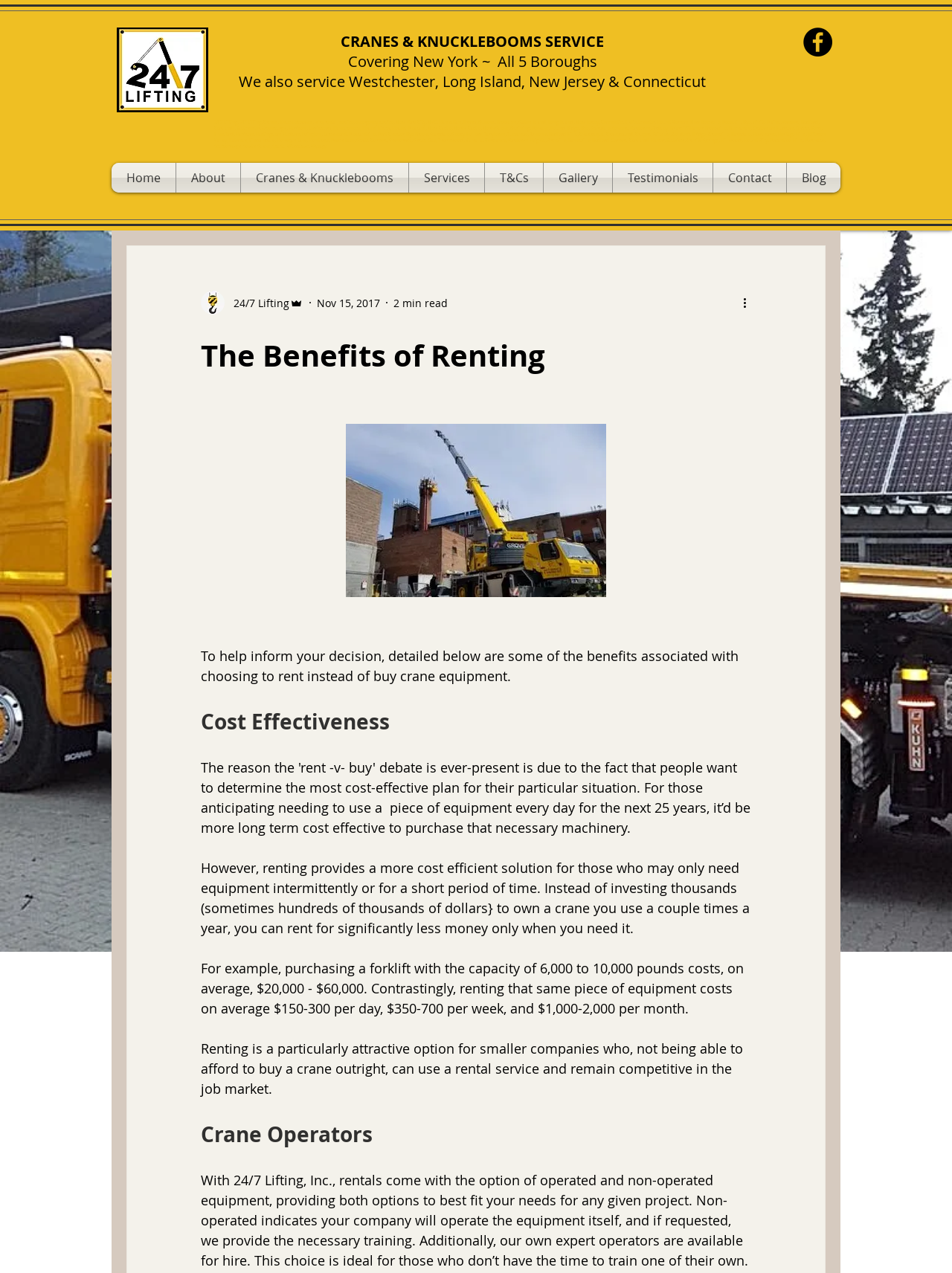Observe the image and answer the following question in detail: What is the main topic of this webpage?

Based on the webpage content, it appears that the main topic is discussing the benefits of renting crane equipment instead of buying it. The webpage provides detailed information on the cost-effectiveness and other advantages of renting crane equipment.